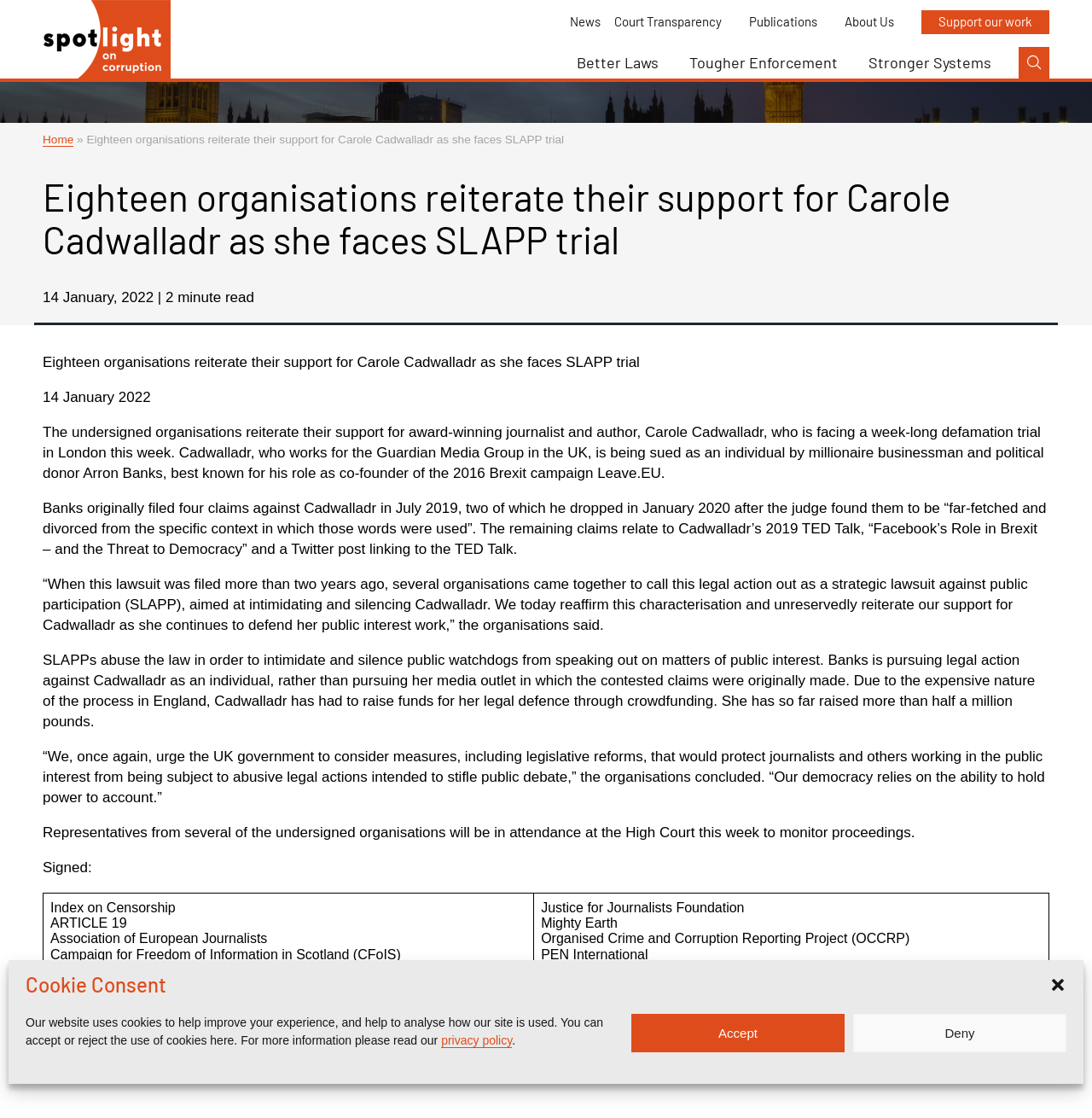Respond to the question below with a concise word or phrase:
How much has Carole Cadwalladr raised for her legal defence?

Over half a million pounds